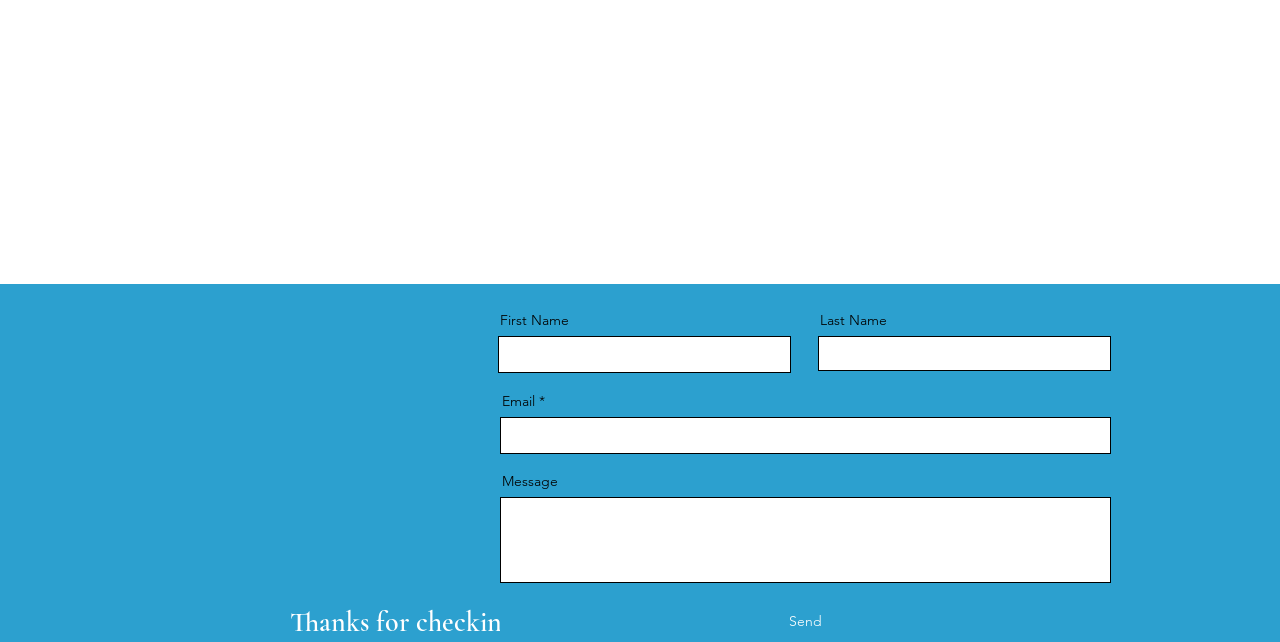What social media platforms are available?
Respond to the question with a single word or phrase according to the image.

Instagram and Facebook